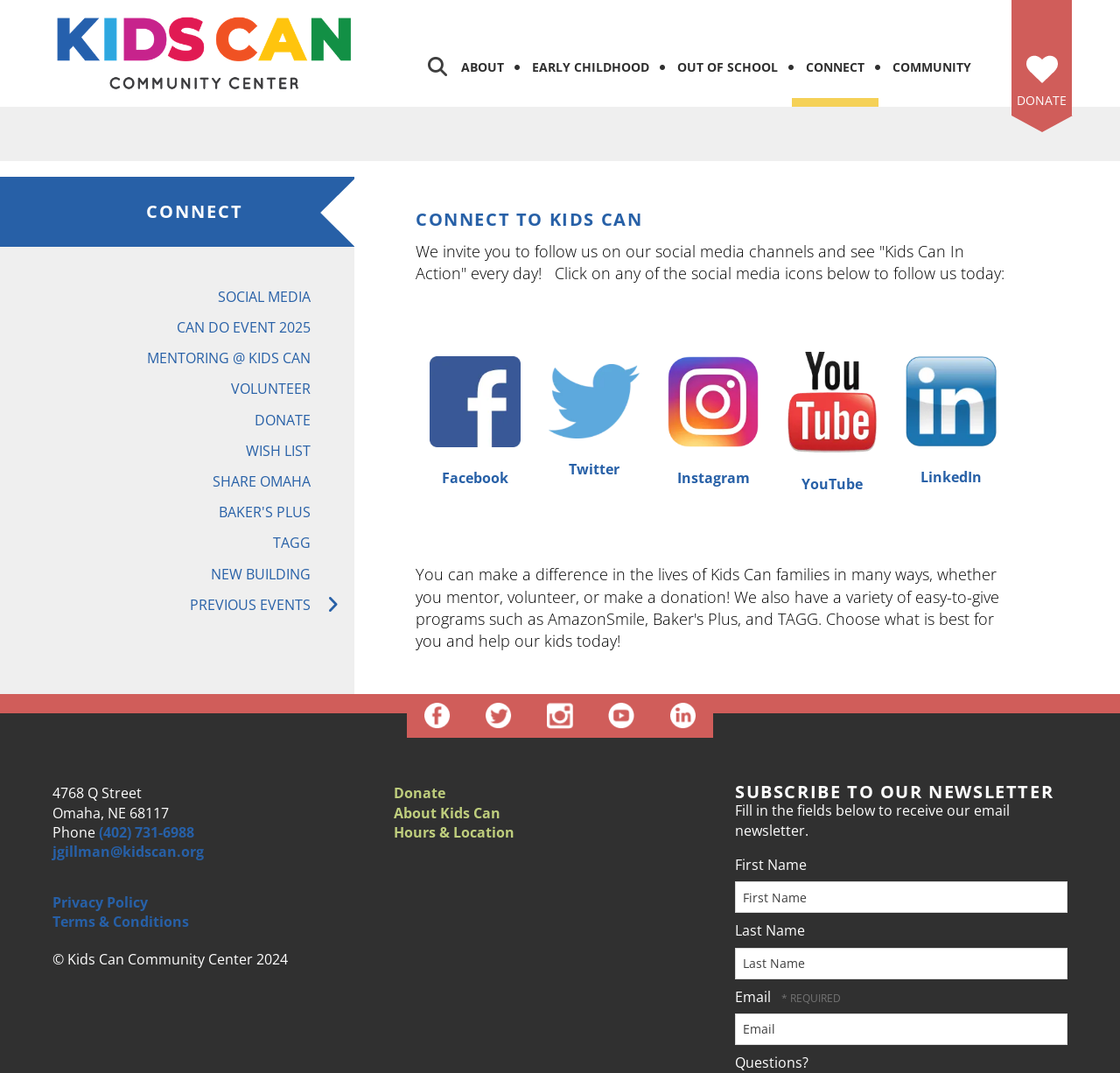What is the purpose of the 'CONNECT' section?
Could you answer the question with a detailed and thorough explanation?

The 'CONNECT' section is a part of the webpage that allows users to connect with the community center on various social media platforms. This section contains links to the community center's social media profiles, allowing users to follow and stay updated with the community center's activities.